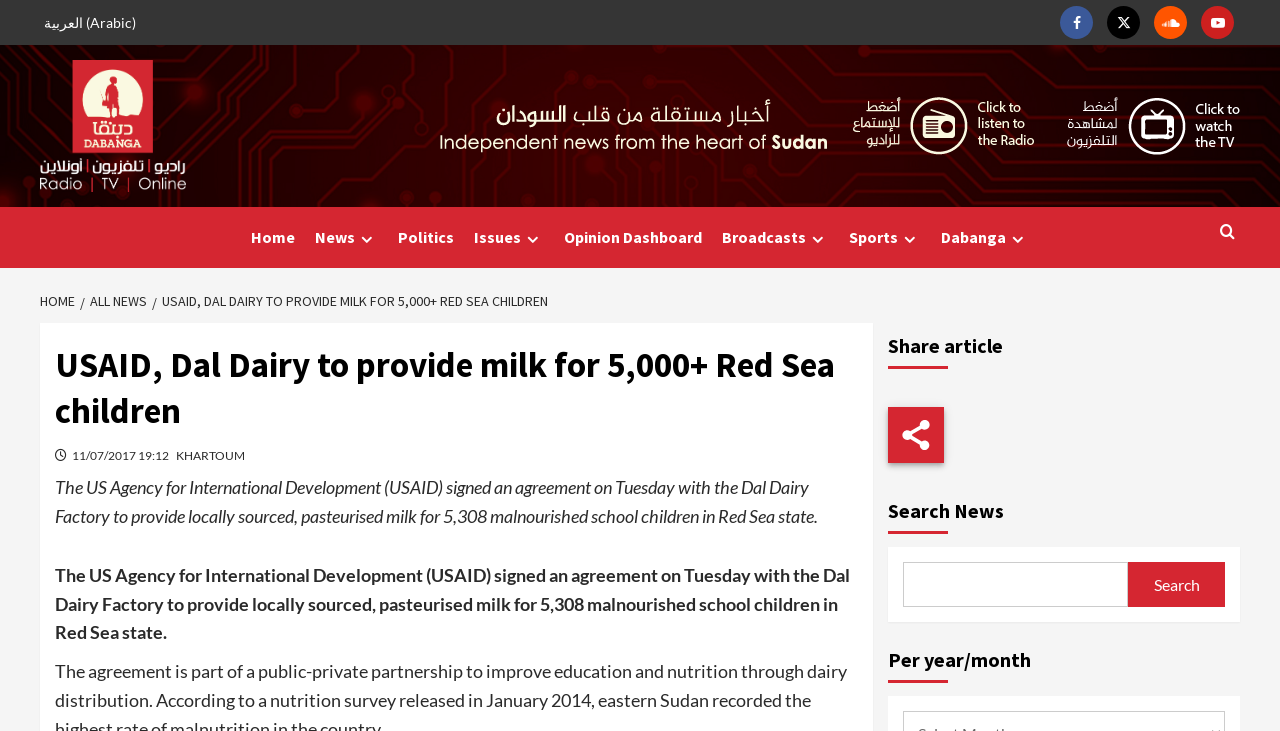Explain the webpage's design and content in an elaborate manner.

The webpage is about an article from Dabanga Radio TV Online, with the title "USAID, Dal Dairy to provide milk for 5,000+ Red Sea children". At the top left corner, there is a link to switch to Arabic language and a logo of Dabanga Radio TV Online. On the top right corner, there are social media links to Facebook, Twitter, Soundcloud, and Youtube.

Below the top section, there is a large image taking up most of the width of the page. To the right of the image, there are three smaller images with links. 

The main navigation menu is located below the images, with links to Home, News, Politics, Issues, Opinion Dashboard, Broadcasts, Sports, and Dabanga. Each link has a small icon next to it.

The article content starts below the navigation menu. The title of the article is in a large font, followed by the date and location of the news, "11/07/2017 19:12" and "KHARTOUM". The main article text describes the agreement between USAID and Dal Dairy Factory to provide milk to malnourished school children in Red Sea state.

On the right side of the article, there is a section with a heading "Share article" and a button to share the article. Below that, there is a search box with a label "Search News" and a button to search.

At the bottom of the page, there is a section with a heading "Per year/month", but it does not contain any content.